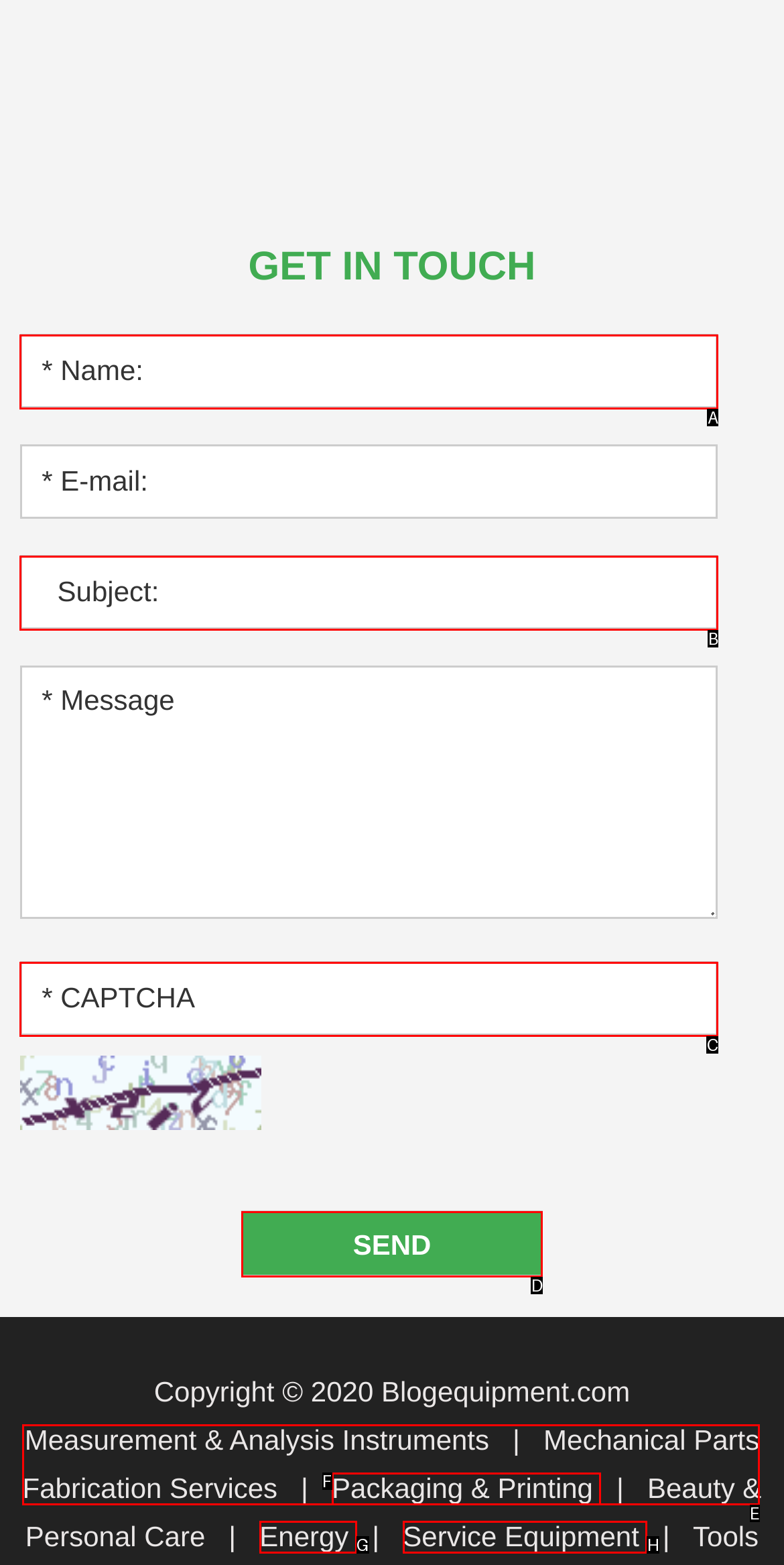For the instruction: Click the SEND button, which HTML element should be clicked?
Respond with the letter of the appropriate option from the choices given.

D